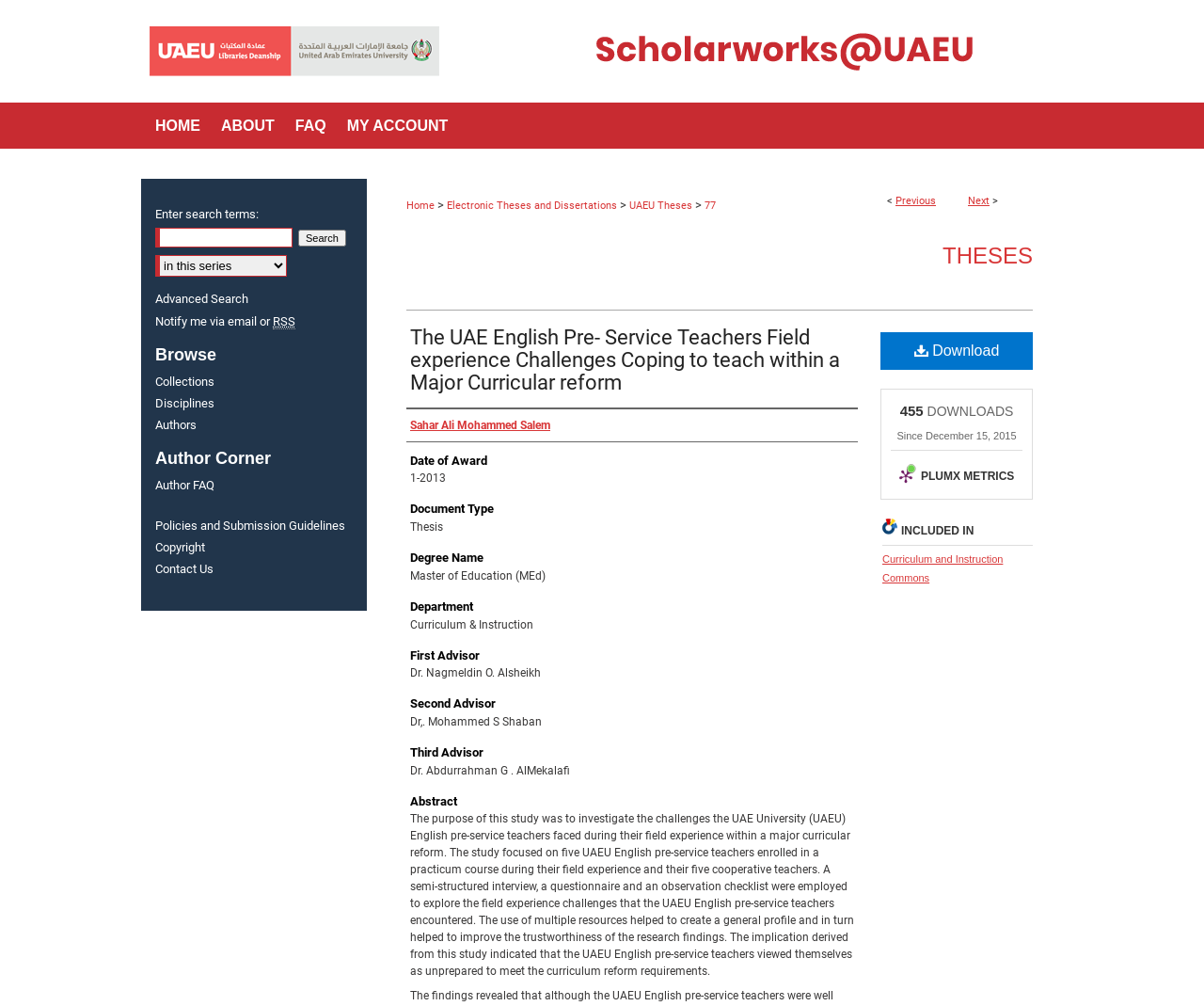Show the bounding box coordinates of the region that should be clicked to follow the instruction: "Download the thesis."

[0.731, 0.33, 0.858, 0.367]